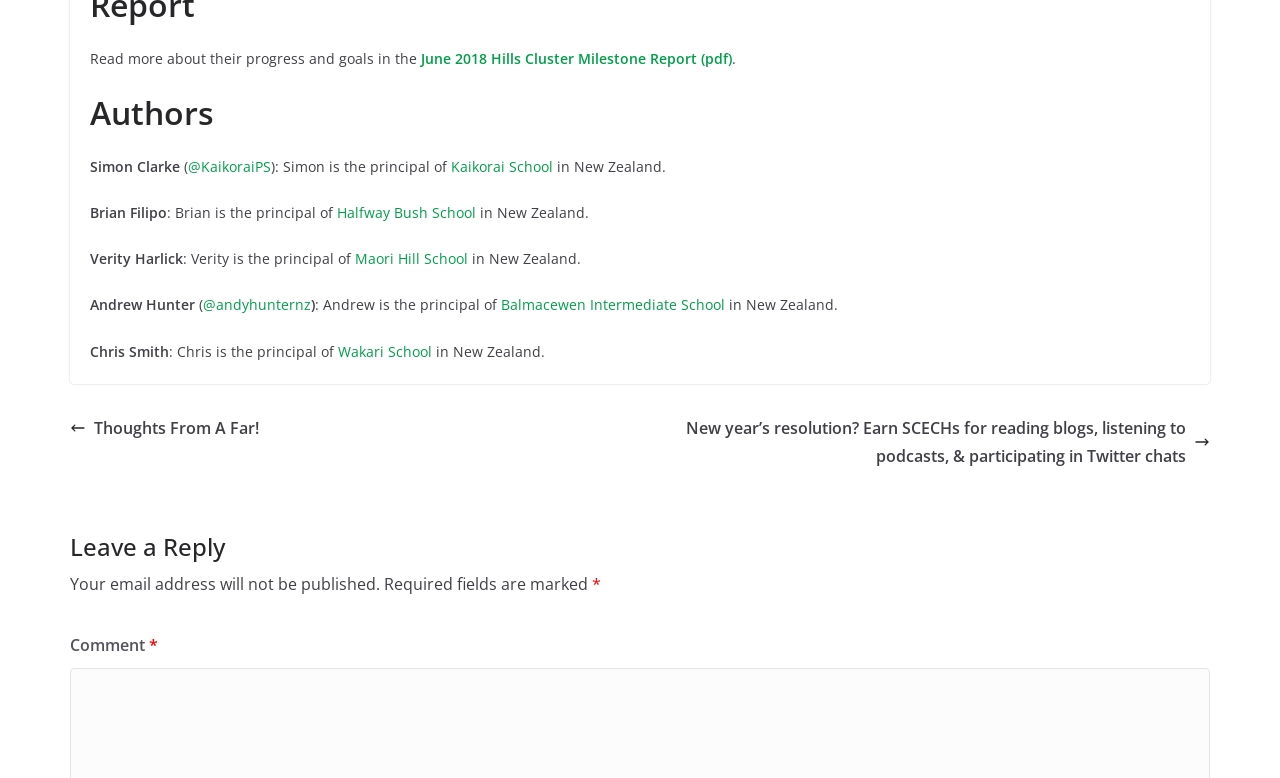What is the title of the link below the 'Authors' heading?
Based on the visual, give a brief answer using one word or a short phrase.

June 2018 Hills Cluster Milestone Report